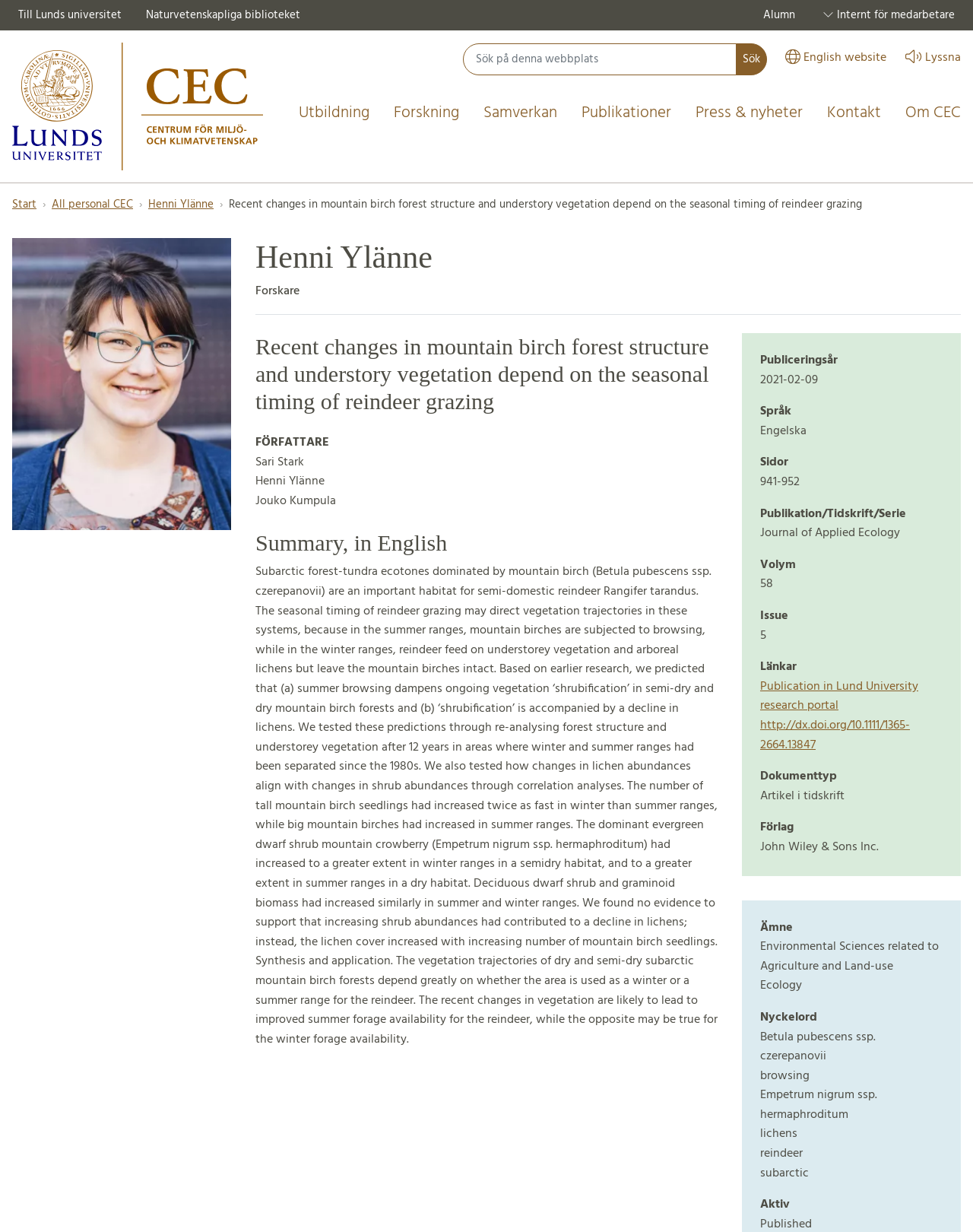Extract the bounding box coordinates of the UI element described: "Kontakt". Provide the coordinates in the format [left, top, right, bottom] with values ranging from 0 to 1.

[0.838, 0.076, 0.918, 0.108]